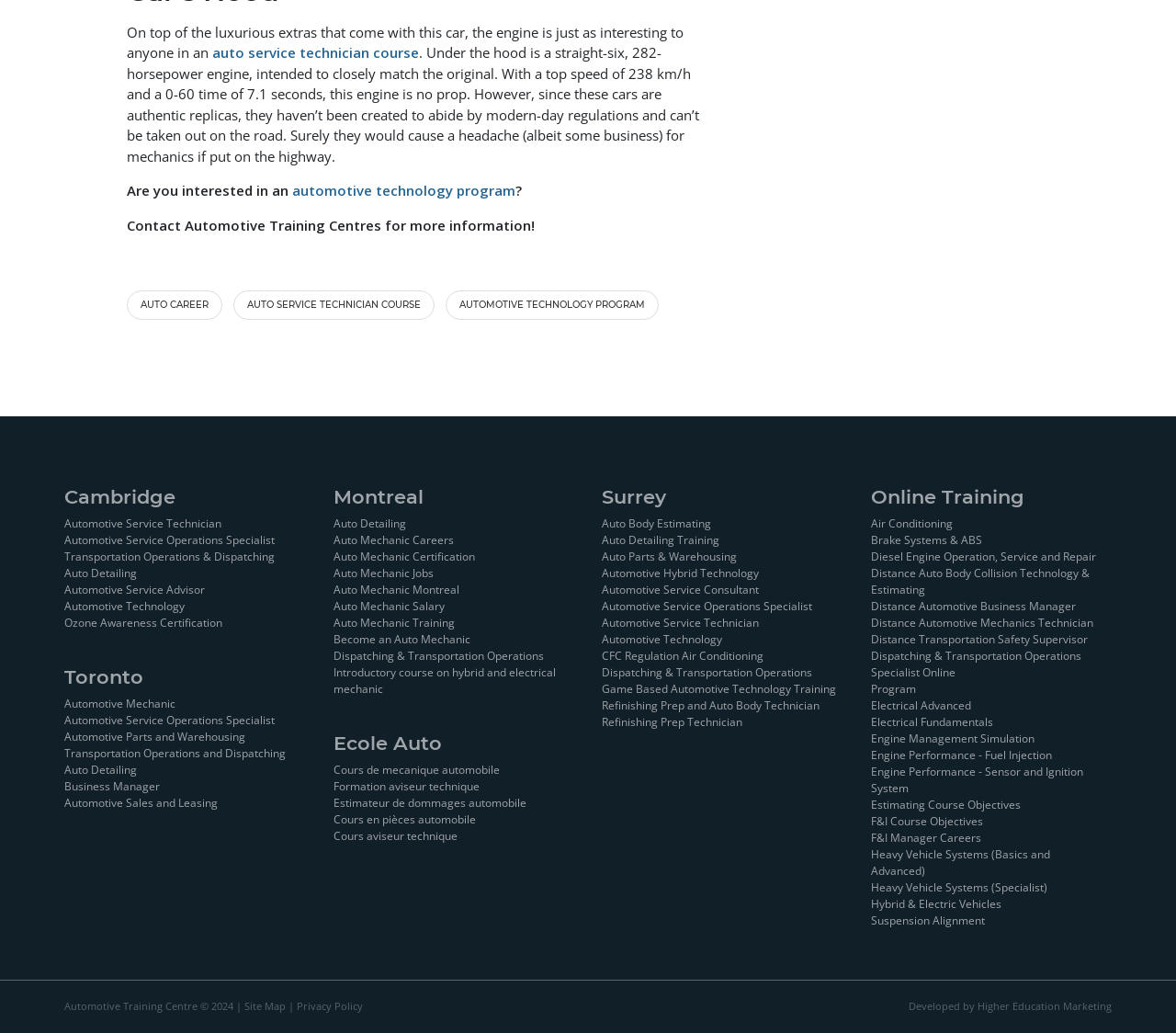Highlight the bounding box coordinates of the element you need to click to perform the following instruction: "Click on 'Air Conditioning'."

[0.74, 0.499, 0.81, 0.519]